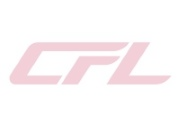Give a thorough caption for the picture.

The image displays the logo of CFL, which stands for the "CFL Group," a railway company in Luxembourg. The logo features a stylized representation of the letters "CFL" in a sleek, modern design, predominantly colored in a light pink shade. As a key player in the railway sector, CFL is known for its commitment to providing efficient and reliable rail services, contributing to the mobility of passengers and freight across Luxembourg and beyond. This logo often symbolizes the company’s identity and presence in various transport and infrastructure discussions, reflecting its role in the broader European rail network.